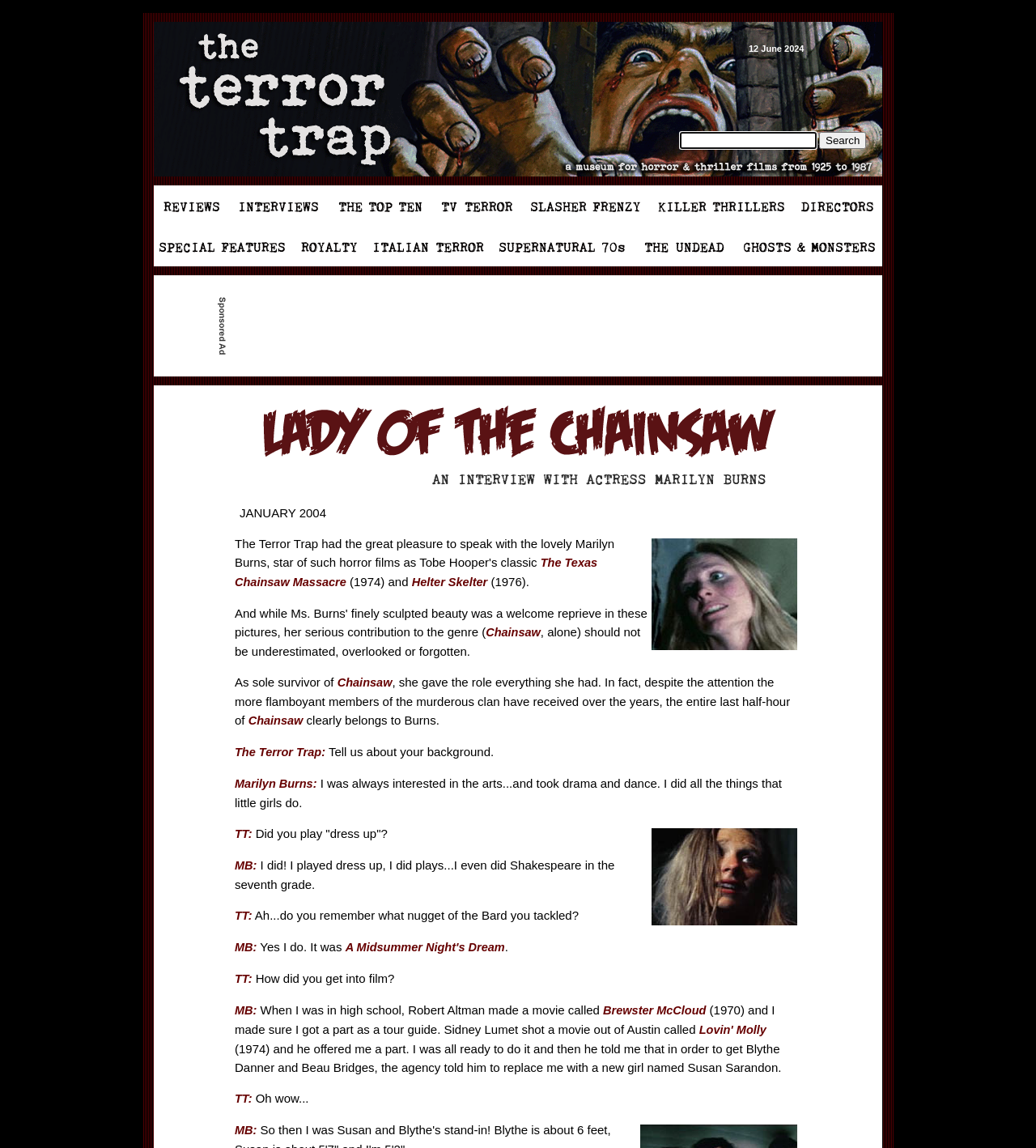Are there any links to other articles or pages on the webpage?
Look at the image and respond with a one-word or short-phrase answer.

Yes